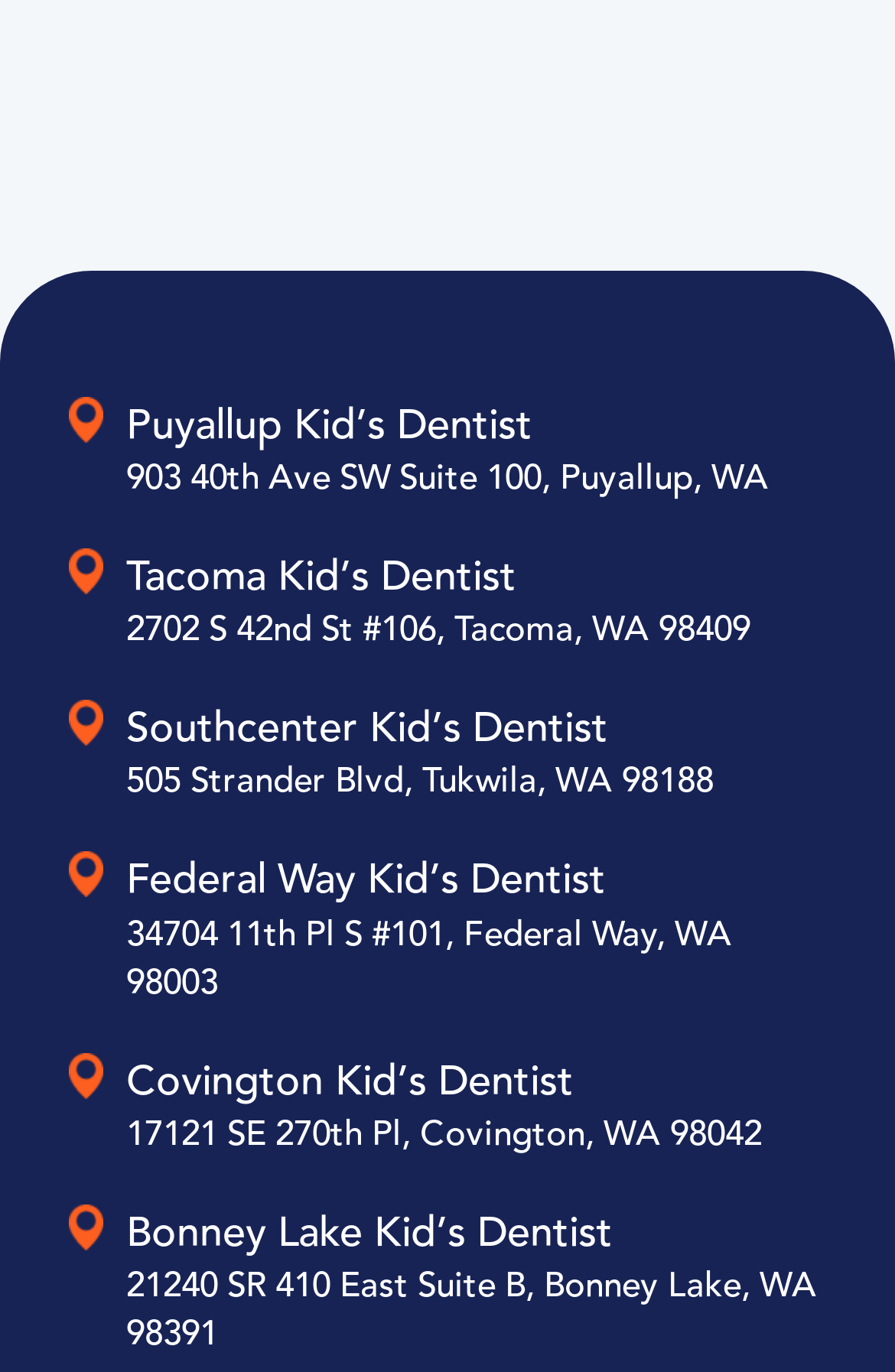Use a single word or phrase to answer the question:
What is the city of the first location?

Puyallup